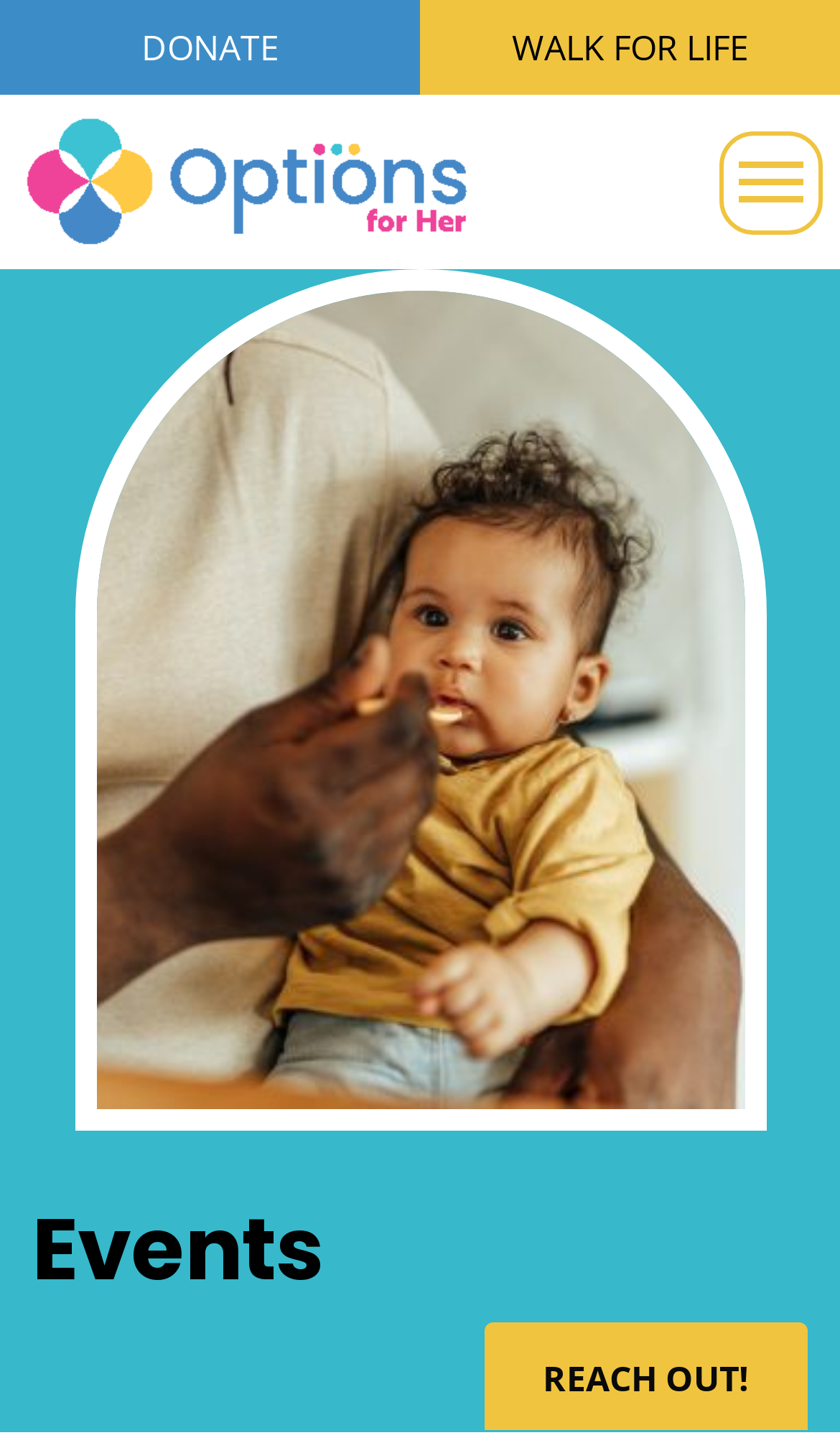Respond with a single word or phrase to the following question: What is the text on the top-left link?

DONATE